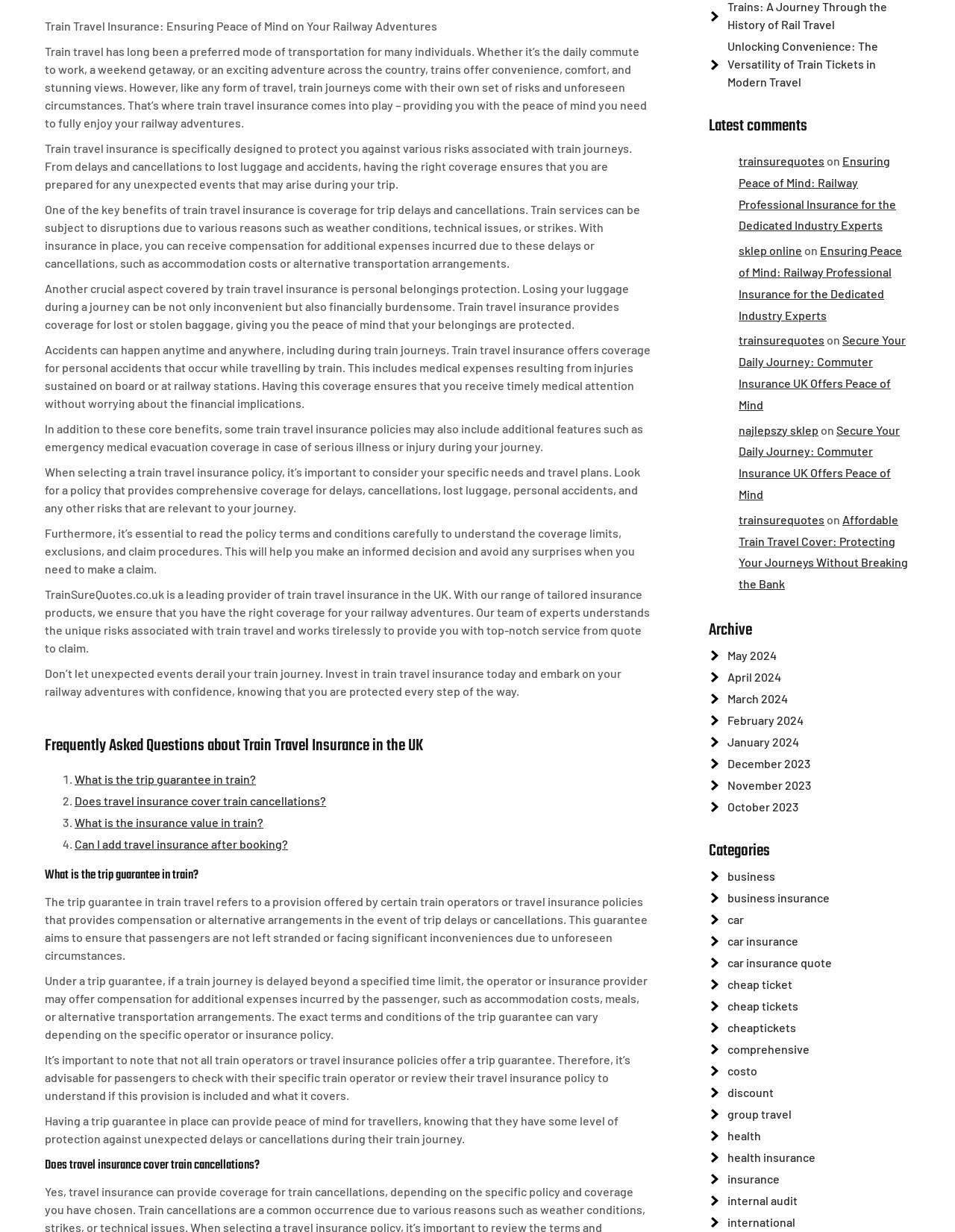Find the UI element described as: "January 2024" and predict its bounding box coordinates. Ensure the coordinates are four float numbers between 0 and 1, [left, top, right, bottom].

[0.762, 0.596, 0.837, 0.608]